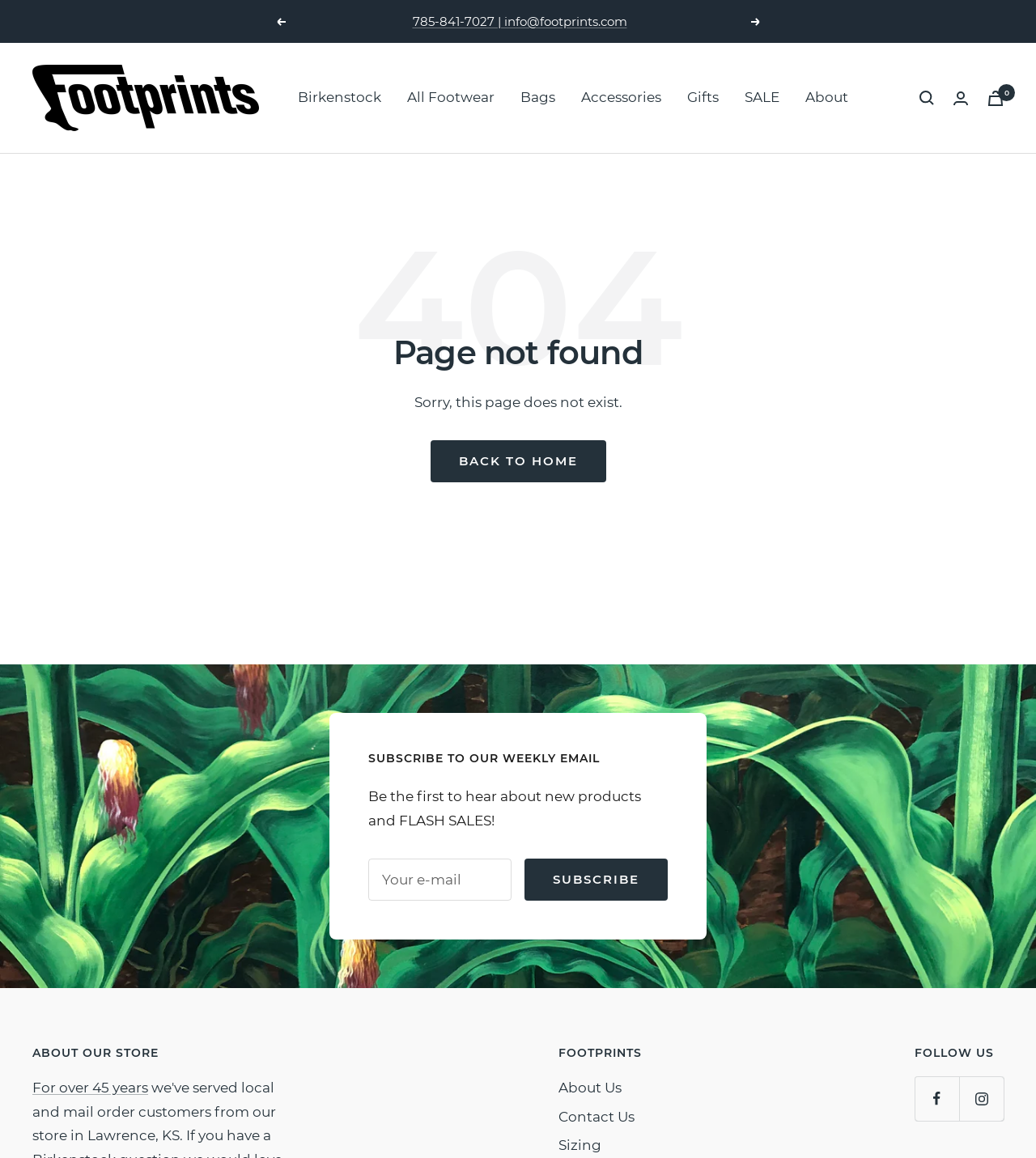Identify the bounding box for the UI element that is described as follows: "TOP LIST".

None